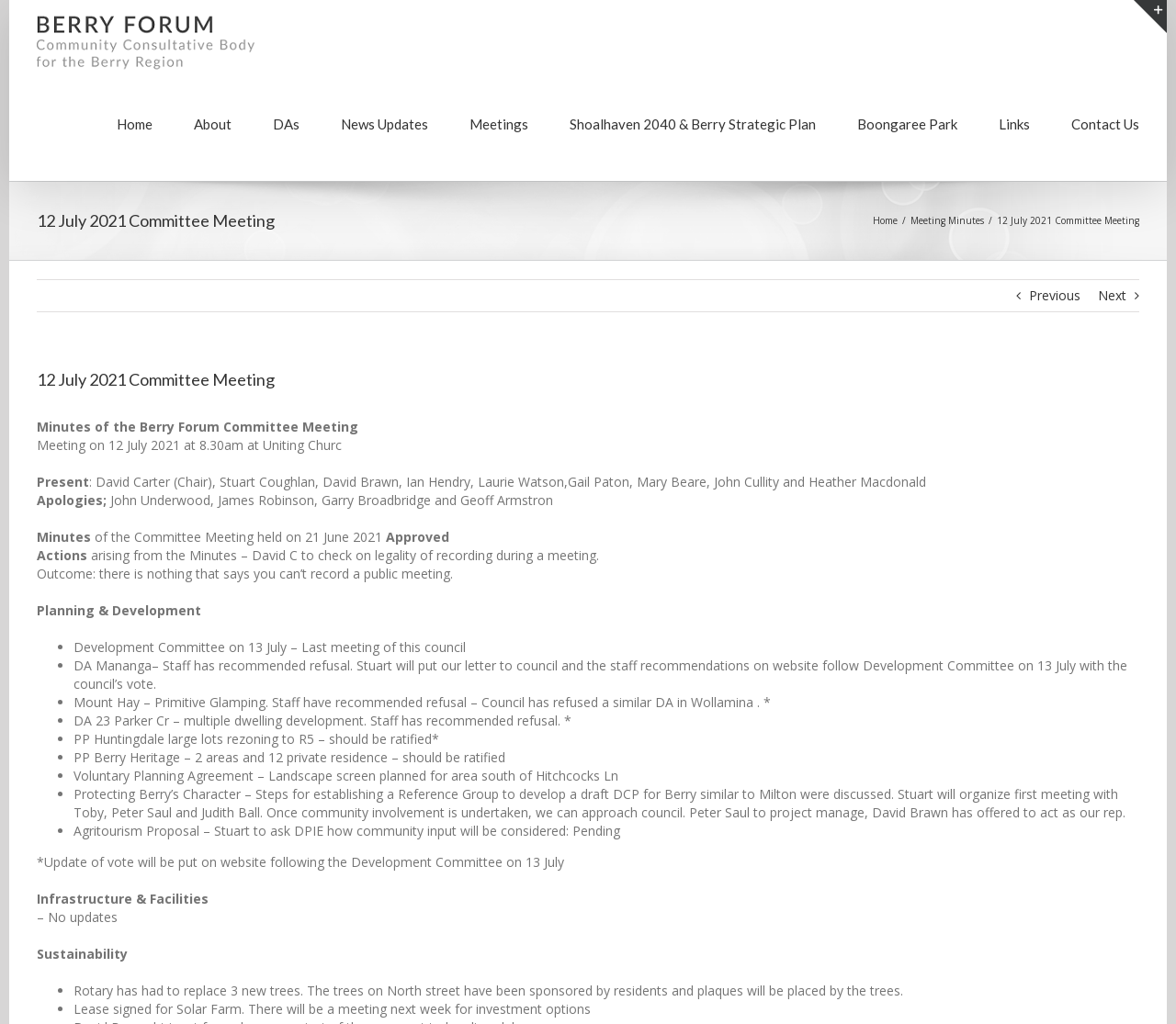Please identify the bounding box coordinates of the area that needs to be clicked to follow this instruction: "Toggle Sliding Bar Area".

[0.964, 0.0, 0.992, 0.032]